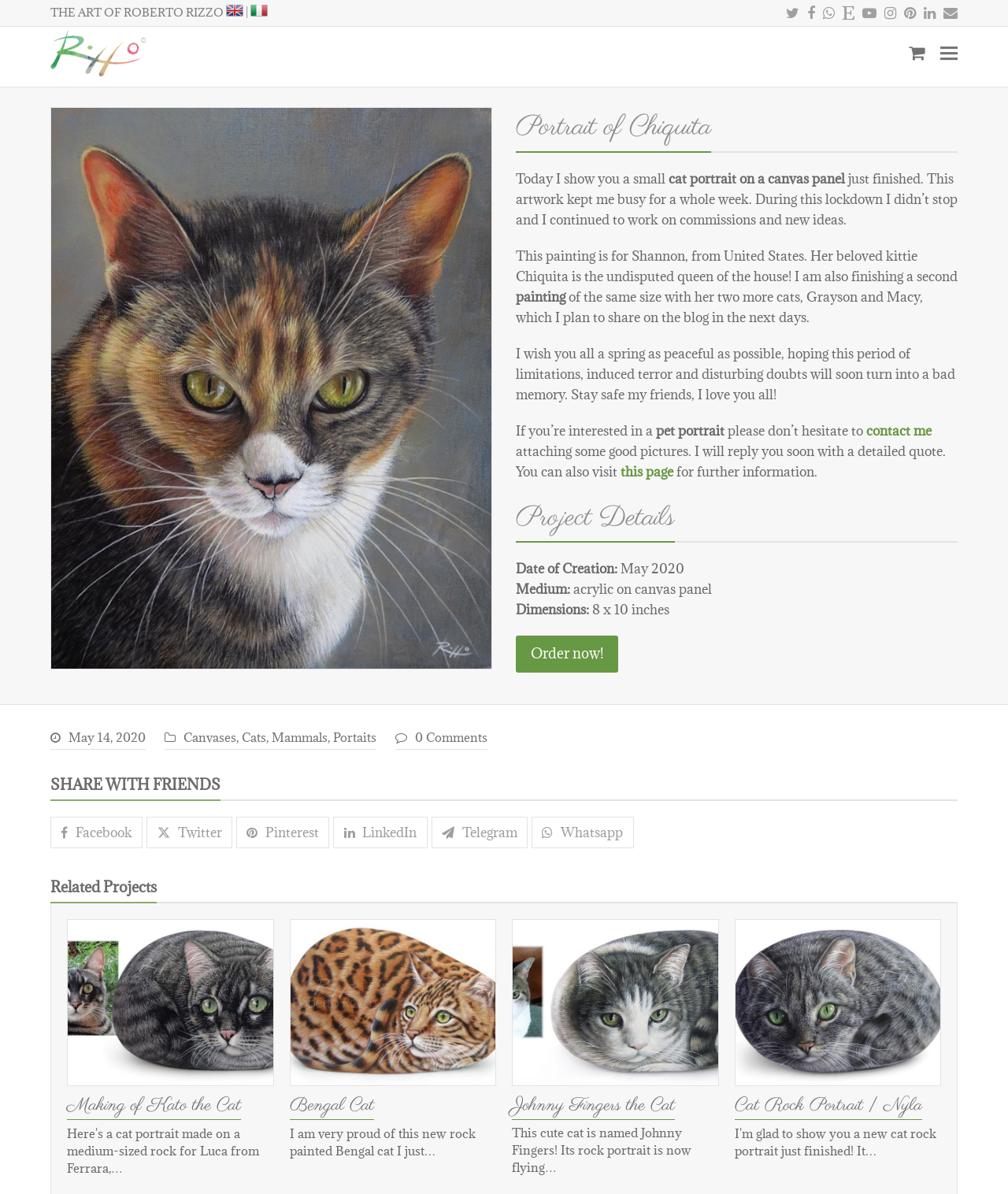Articulate a complete and detailed caption of the webpage elements.

This webpage is a blog post about a cat portrait painting by Roberto Rizzo. At the top, there is a header section with the artist's name and a navigation menu with links to other pages, including social media profiles and a shopping cart. Below the header, there is a large image of the cat portrait, accompanied by a description of the artwork and the story behind its creation.

The description is divided into several paragraphs, which provide details about the painting, including its size, medium, and date of creation. The text also mentions the owner of the cat, Shannon, and her beloved pet Chiquita, who is the subject of the portrait. The artist expresses his hope for a peaceful spring and invites readers to contact him for pet portrait commissions.

To the right of the image, there is a sidebar with links to related projects, including other cat paintings and rock portraits. Below the sidebar, there are three articles with images and brief descriptions of other artworks by the artist.

At the bottom of the page, there are social media sharing buttons and a heading that says "Related Projects" with three articles showcasing the artist's other works. Each article has an image and a brief description of the artwork.